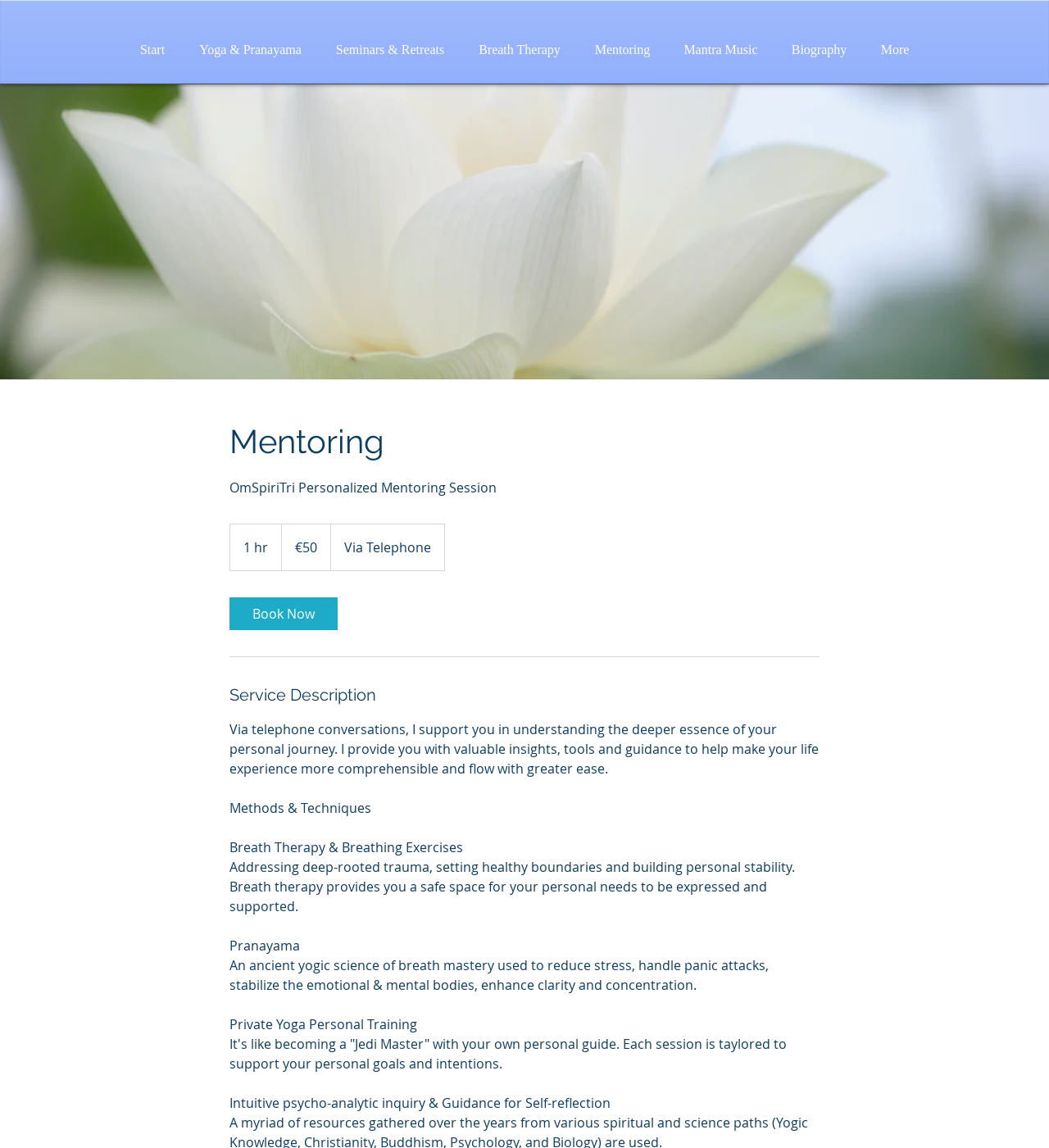Please specify the bounding box coordinates of the clickable section necessary to execute the following command: "Click on Start".

[0.117, 0.013, 0.173, 0.074]